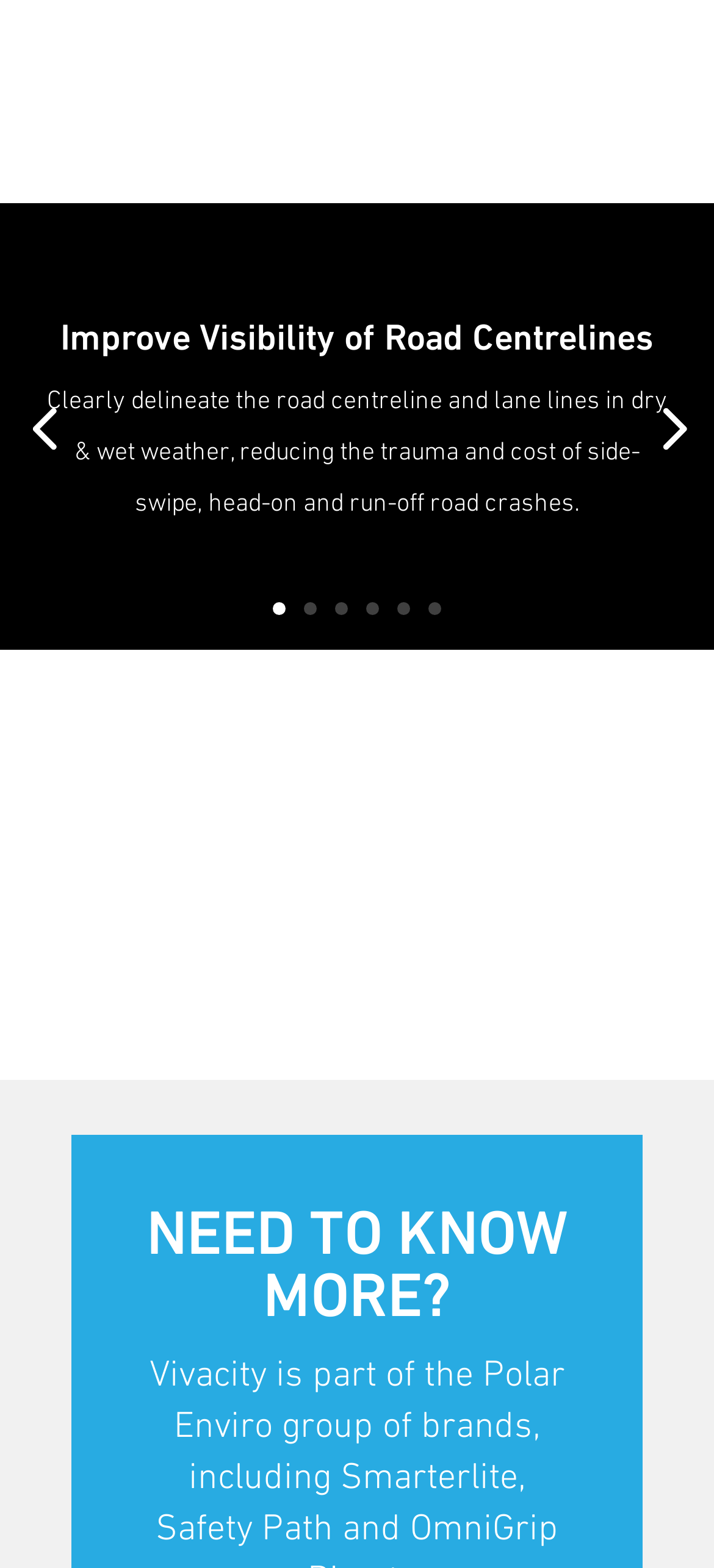Identify the bounding box coordinates of the HTML element based on this description: "Polar Enviro".

[0.244, 0.864, 0.791, 0.924]